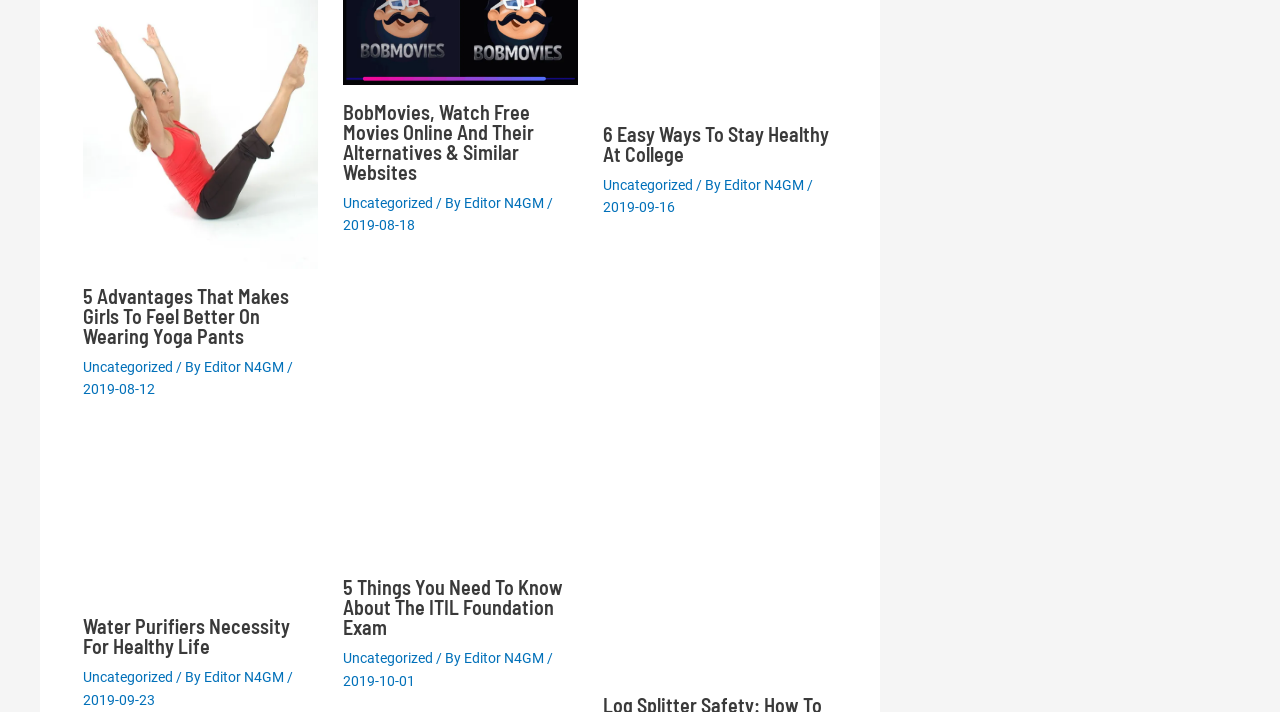Give a one-word or phrase response to the following question: What is the date of the article 'Water Purifiers Necessity For Healthy Life'?

2019-09-23